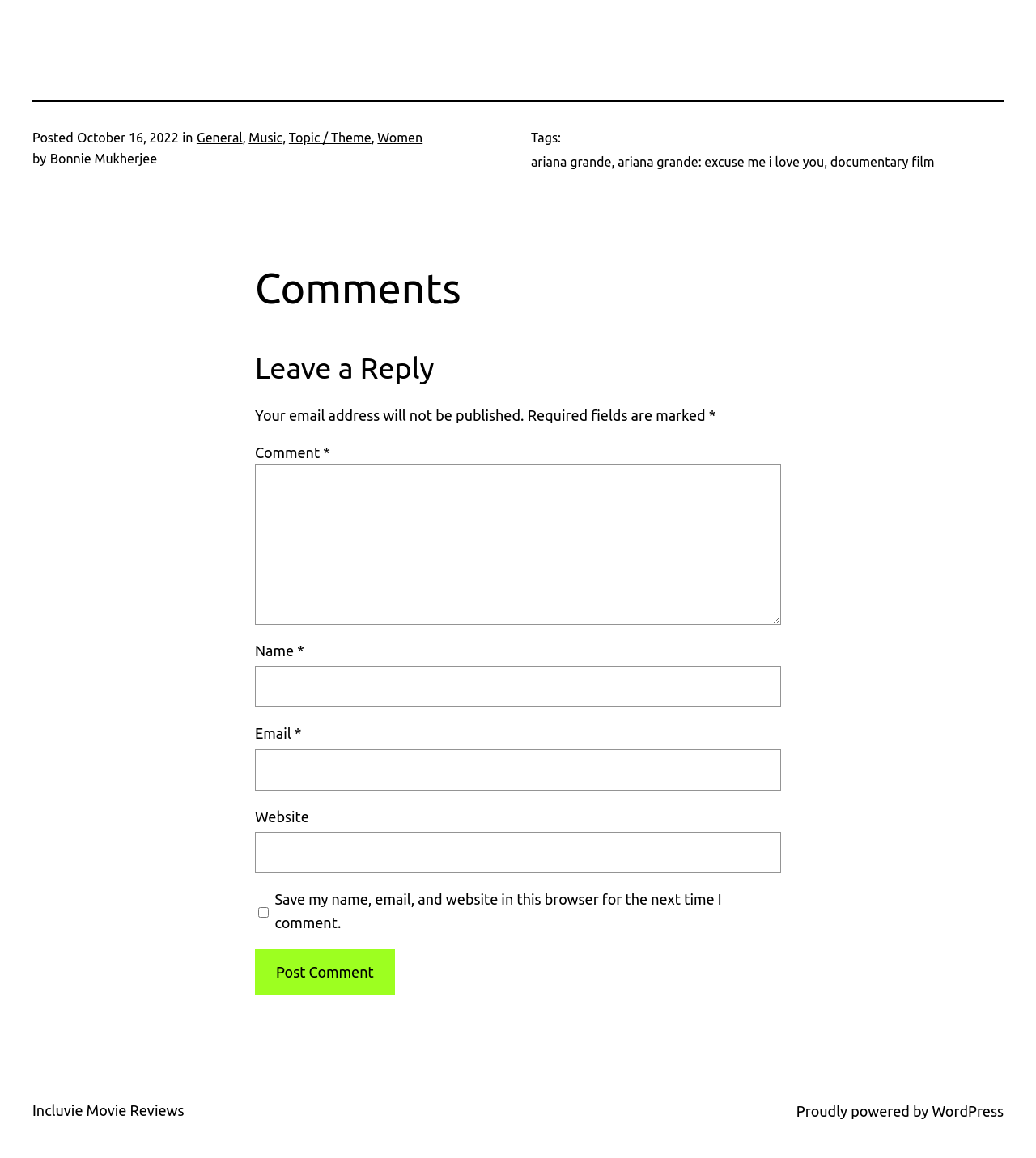What is the date of the posted article?
Refer to the image and give a detailed response to the question.

I found the date of the posted article by looking at the StaticText element with the text 'October 16, 2022' which is a child of the time element.